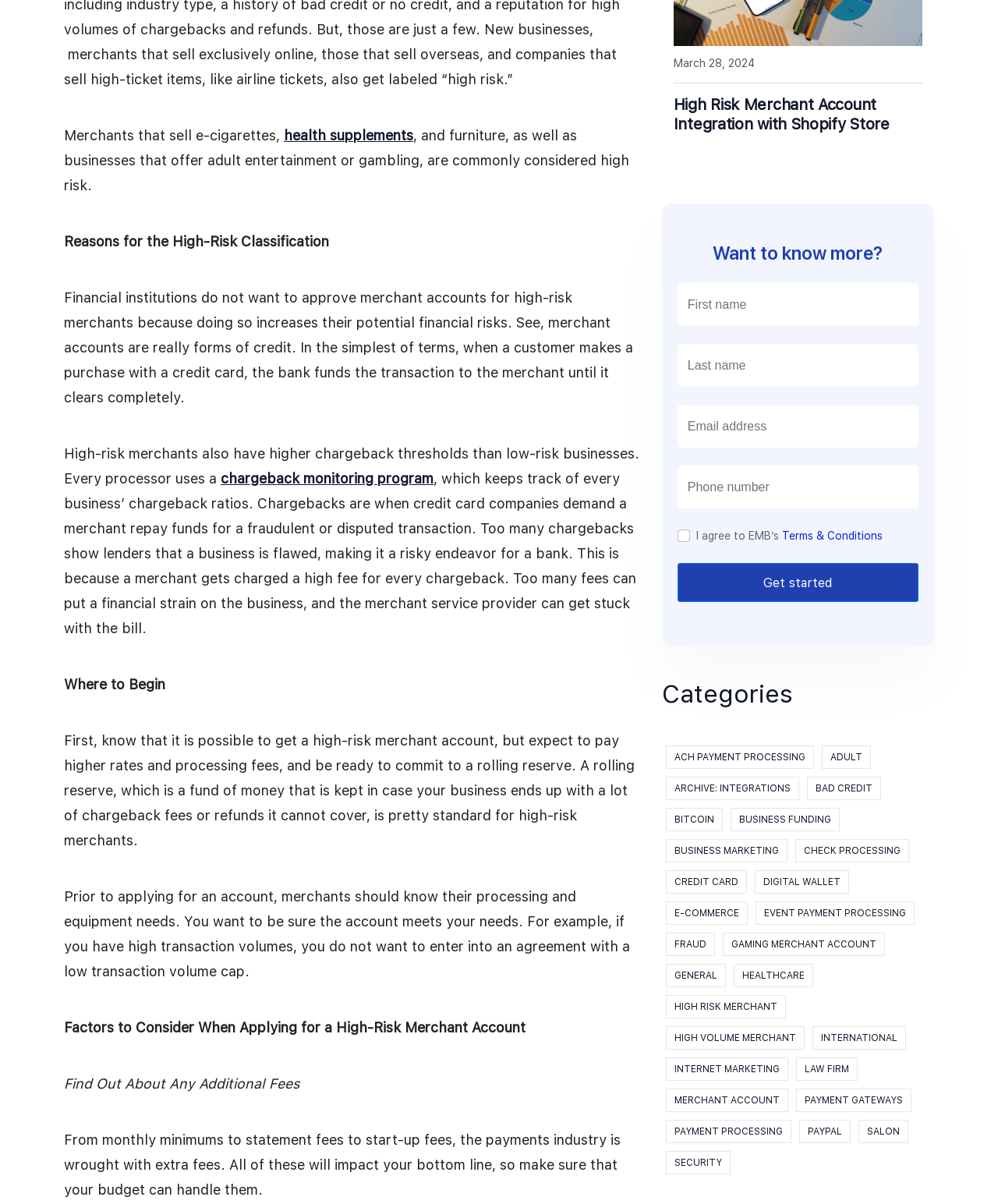Please examine the image and provide a detailed answer to the question: What is a rolling reserve?

According to the text, 'Where to Begin', a rolling reserve is a fund of money that is kept in case a business ends up with a lot of chargeback fees or refunds it cannot cover, which is pretty standard for high-risk merchants.